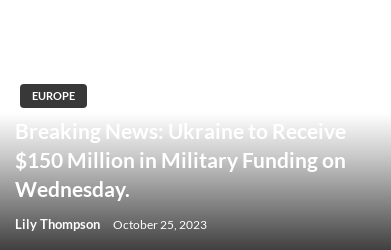What is the amount of military funding Ukraine will receive?
Use the screenshot to answer the question with a single word or phrase.

$150 Million